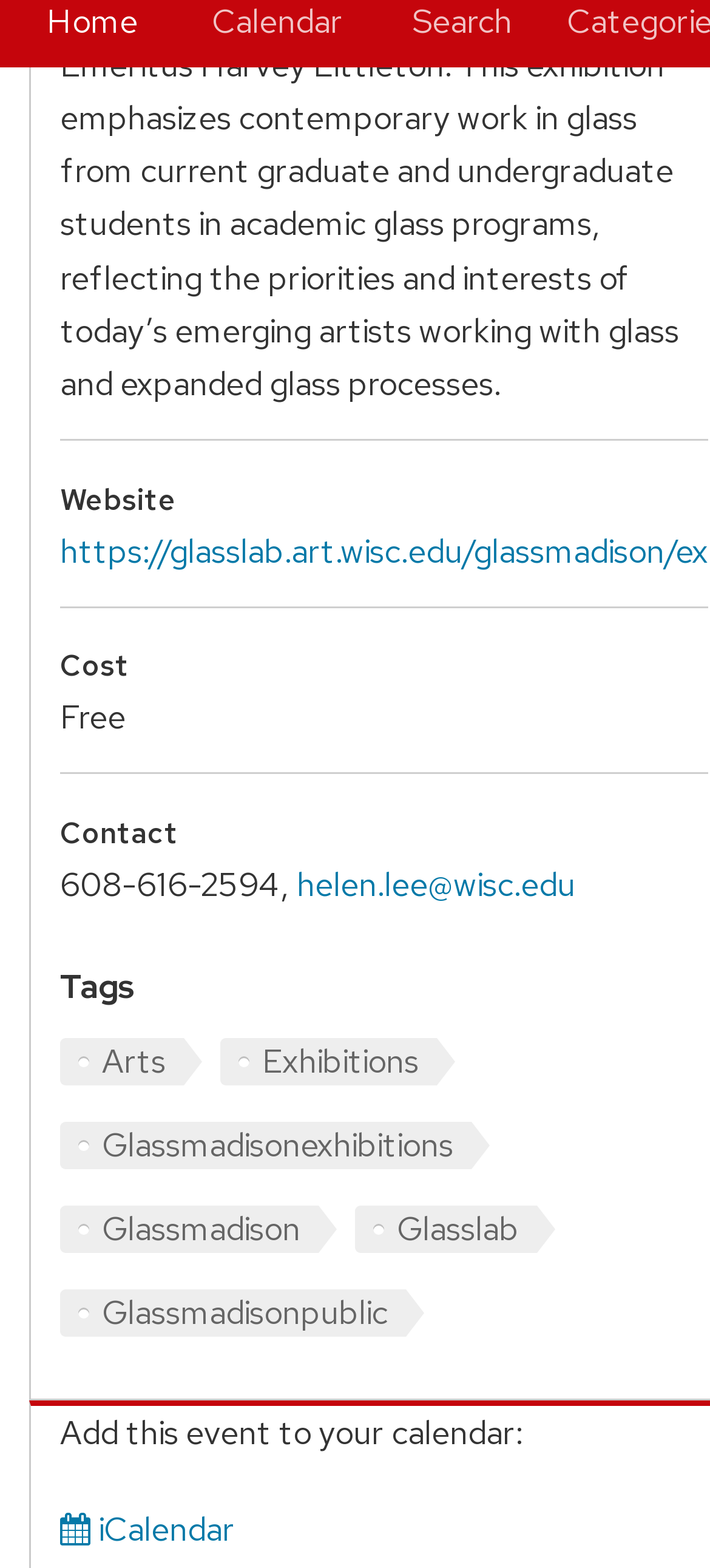Use the information in the screenshot to answer the question comprehensively: What is the cost of the event?

The cost of the event is mentioned as 'Free' on the webpage, which is indicated by the StaticText element 'Free' with bounding box coordinates [0.085, 0.444, 0.177, 0.471].